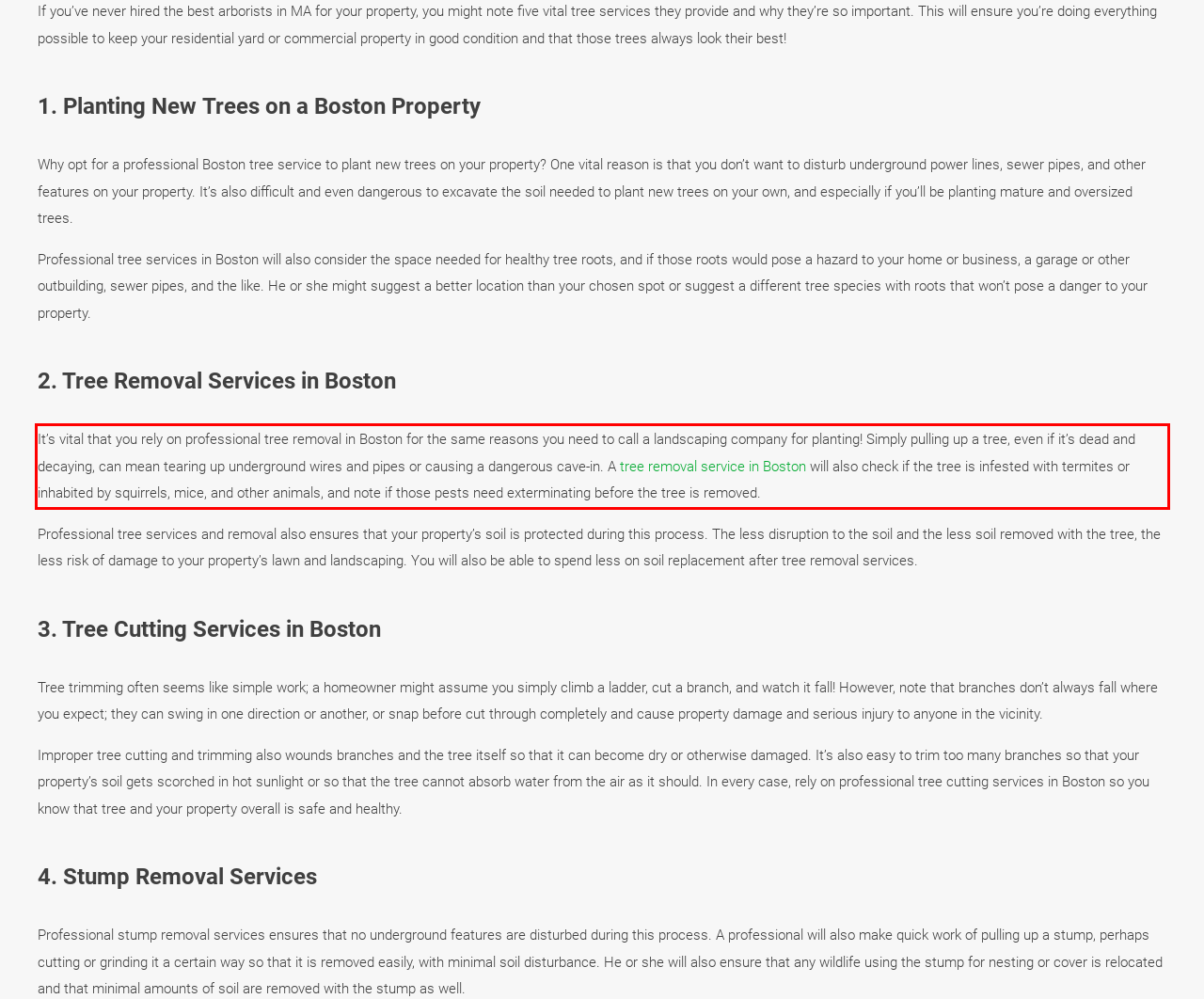Using the provided webpage screenshot, recognize the text content in the area marked by the red bounding box.

It’s vital that you rely on professional tree removal in Boston for the same reasons you need to call a landscaping company for planting! Simply pulling up a tree, even if it’s dead and decaying, can mean tearing up underground wires and pipes or causing a dangerous cave-in. A tree removal service in Boston will also check if the tree is infested with termites or inhabited by squirrels, mice, and other animals, and note if those pests need exterminating before the tree is removed.